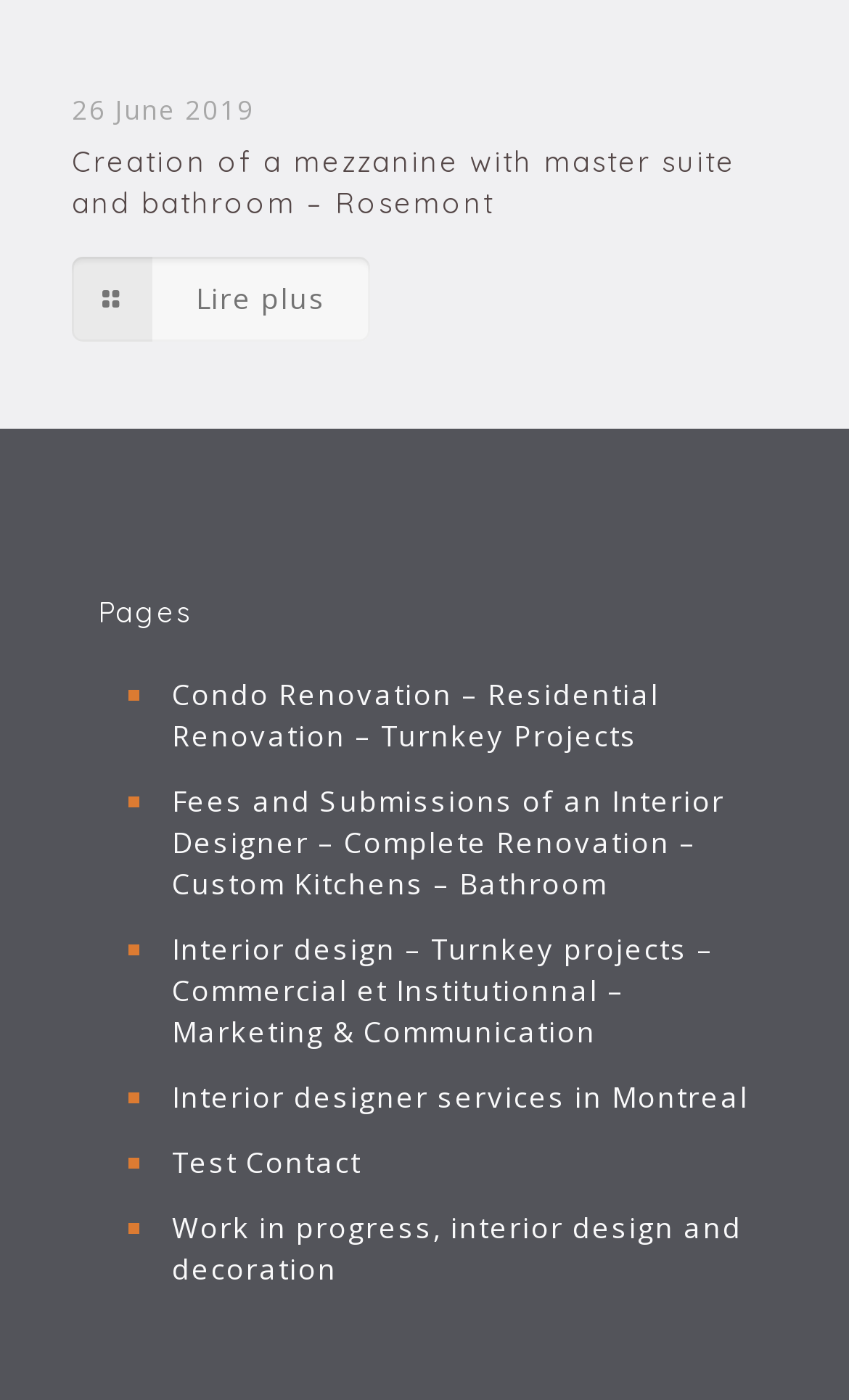Find and indicate the bounding box coordinates of the region you should select to follow the given instruction: "Learn about creation of a mezzanine with master suite and bathroom".

[0.085, 0.102, 0.867, 0.156]